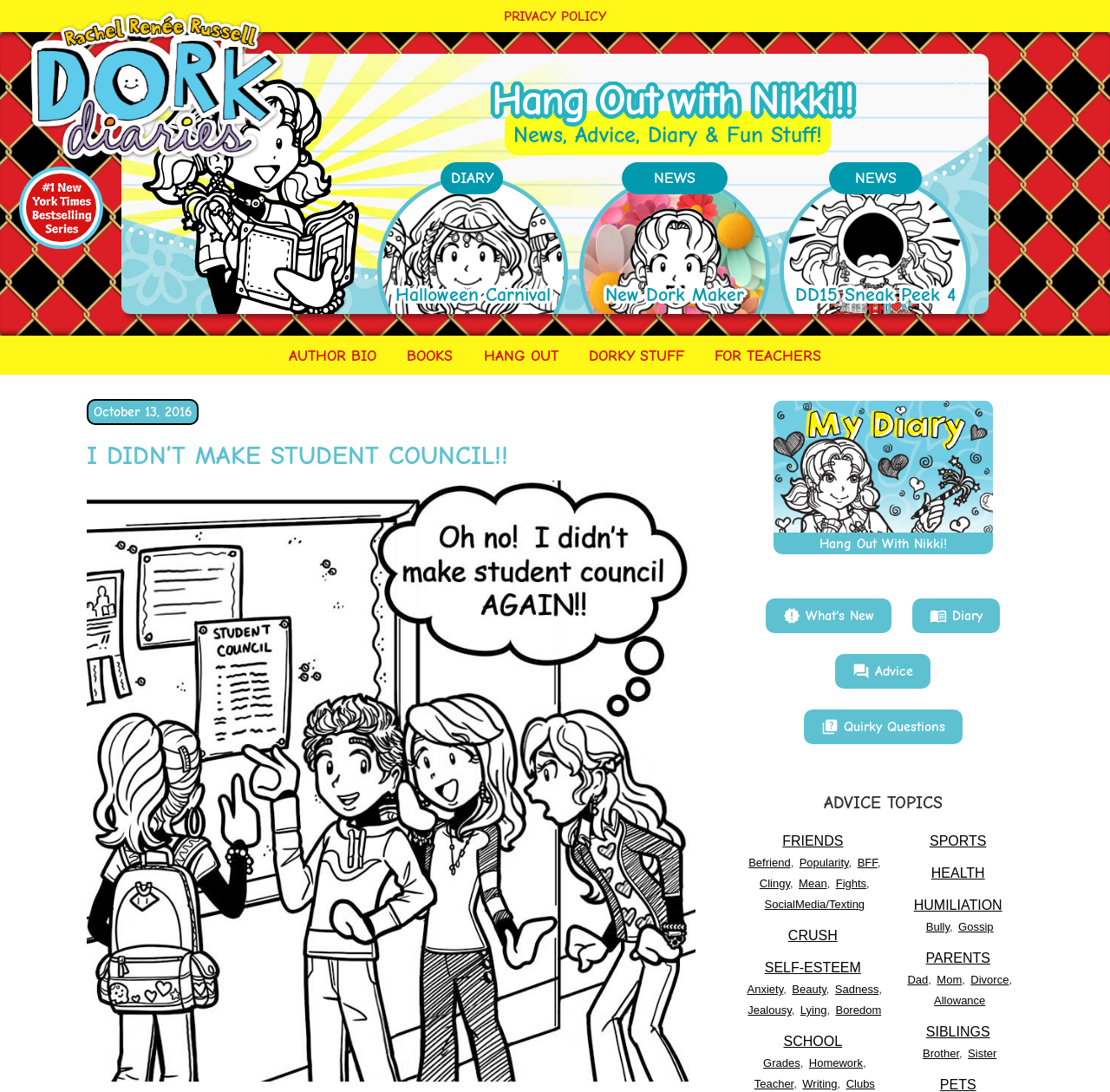Identify the bounding box coordinates of the specific part of the webpage to click to complete this instruction: "Explore the 'ADVICE TOPICS' section".

[0.67, 0.726, 0.921, 0.745]